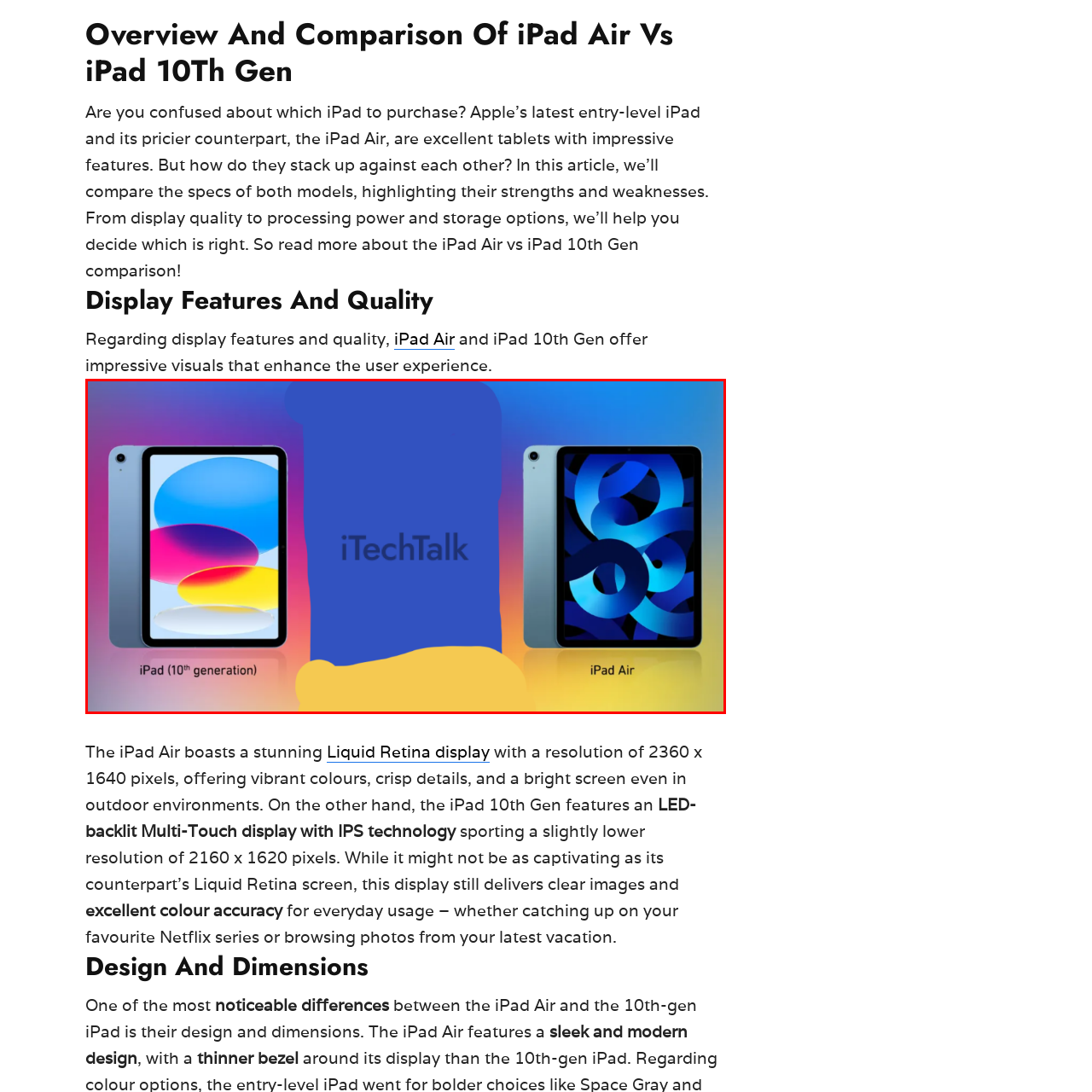Look at the image enclosed within the red outline and answer the question with a single word or phrase:
What is displayed on the screen of the iPad (10th generation)?

Blue and red elements